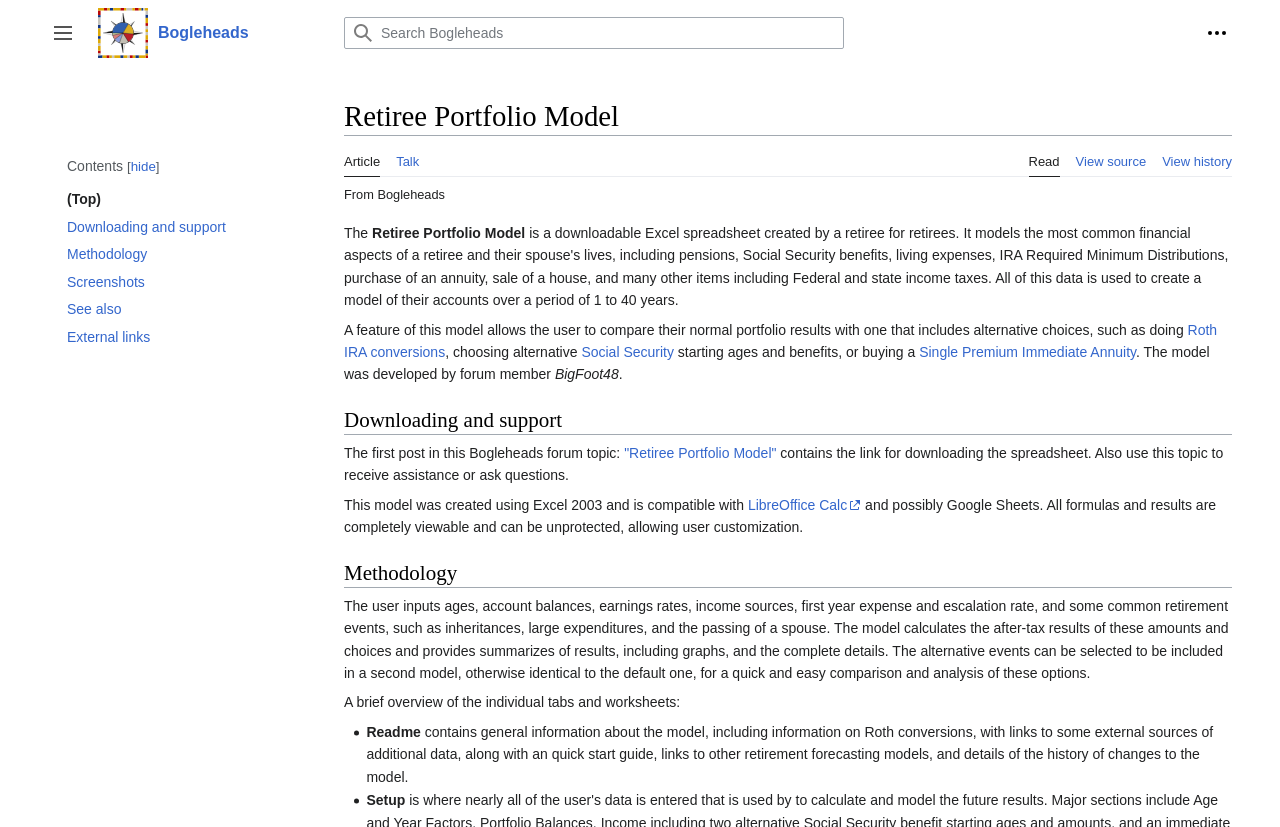What type of annuity is mentioned in the model?
Please answer the question as detailed as possible.

I located the answer in the text, which mentions that the model allows users to compare their normal portfolio results with one that includes alternative choices, such as buying a Single Premium Immediate Annuity.